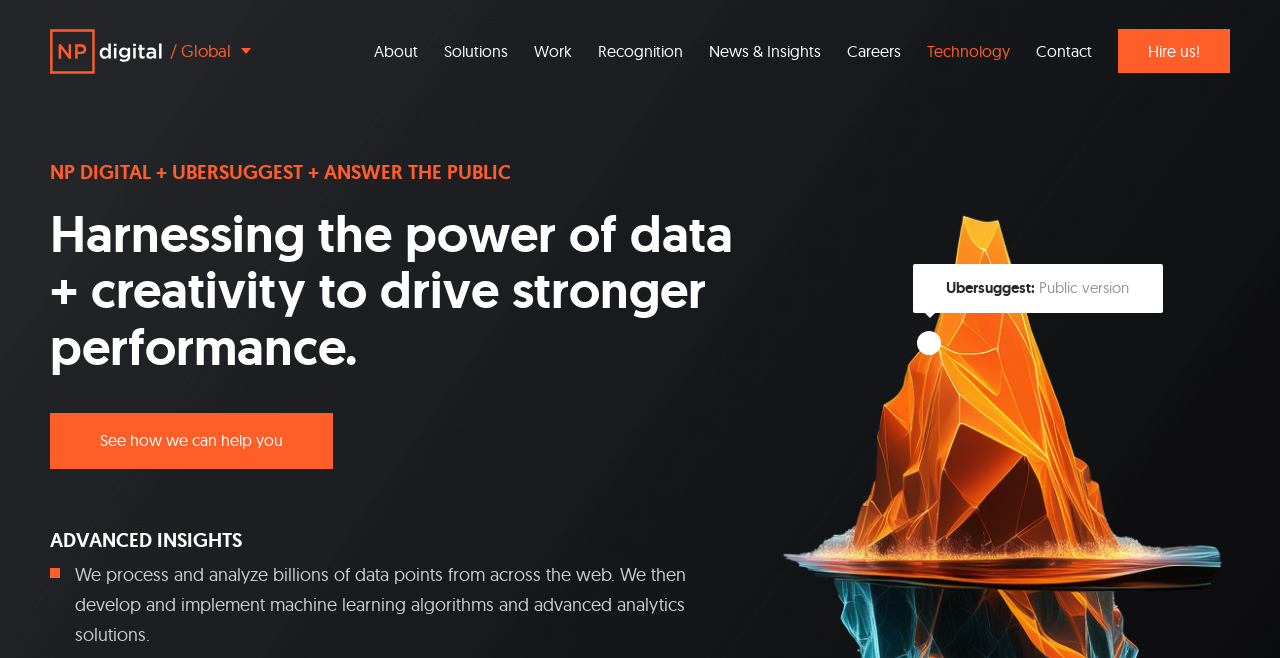What kind of data does the company process?
Refer to the image and provide a concise answer in one word or phrase.

Billions of data points from across the web